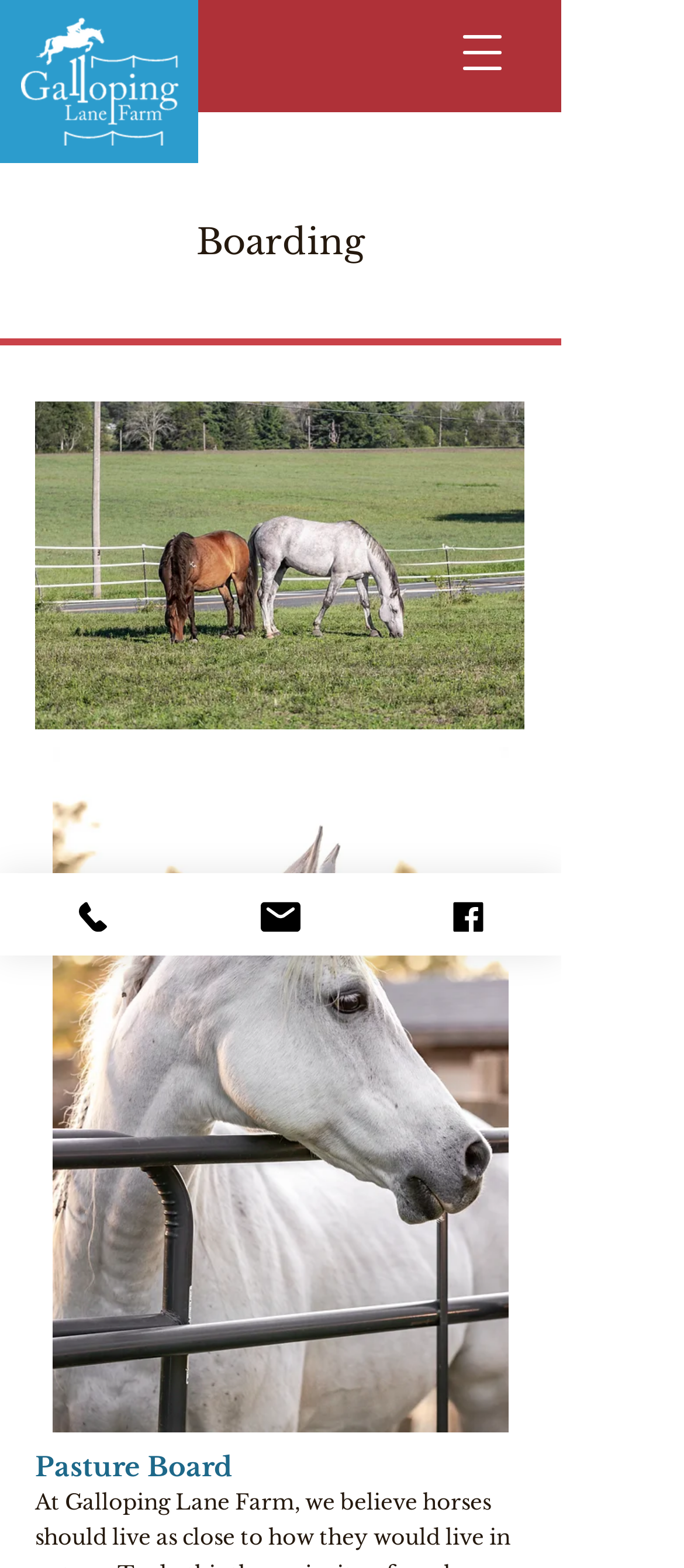Describe in detail what you see on the webpage.

The webpage is about Galloping Lane Farm's boarding services, offering various types of board, including pasture, stall, layup, and foaling stall board. 

At the top left of the page, there is a logo, 'GLF Logo White.png', which is also a link. Next to the logo, there is a button to open the navigation menu. 

Below the logo, there is a heading that reads 'Boarding'. 

On the left side of the page, there is a large image of a field, 'fields-1.jpg', which takes up most of the vertical space. 

At the bottom of the page, there are three links: 'Phone', 'Email', and 'Facebook', each accompanied by a small icon. The 'Phone' link is located at the bottom left, the 'Email' link is in the middle, and the 'Facebook' link is at the bottom right.